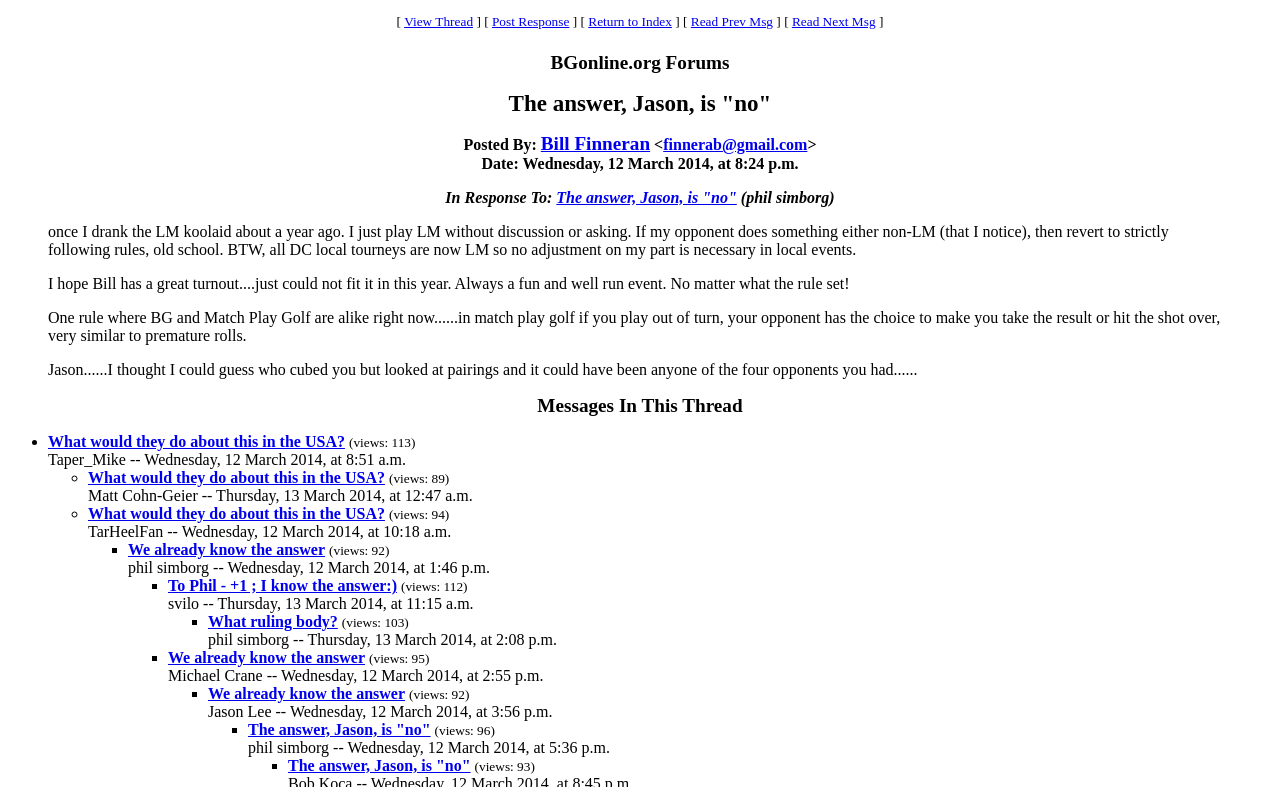Describe all the significant parts and information present on the webpage.

This webpage appears to be a forum thread discussion. At the top, there is a navigation bar with links to "View Thread", "Post Response", "Return to Index", "Read Prev Msg", and "Read Next Msg". Below this, the title "BGonline.org Forums" is displayed, followed by the thread title "The answer, Jason, is "no"". 

The thread is started by Bill Finneran, and the post is dated Wednesday, 12 March 2014, at 8:24 p.m. The post is a response to another thread, and it discusses the author's experience with a particular rule set in a game. 

Below the initial post, there are several responses from other users, including Taper_Mike, Matt Cohn-Geier, TarHeelFan, phil simborg, svilo, Michael Crane, and Jason Lee. Each response is dated and includes the username and a link to the response. The responses are organized in a hierarchical structure, with some responses nested under others. 

To the right of each response, there is a counter indicating the number of views for that response. The views range from 89 to 113. 

The webpage also includes a list of messages in the thread, with each message represented by a bullet point or other marker. The list is organized chronologically, with the most recent messages at the bottom.